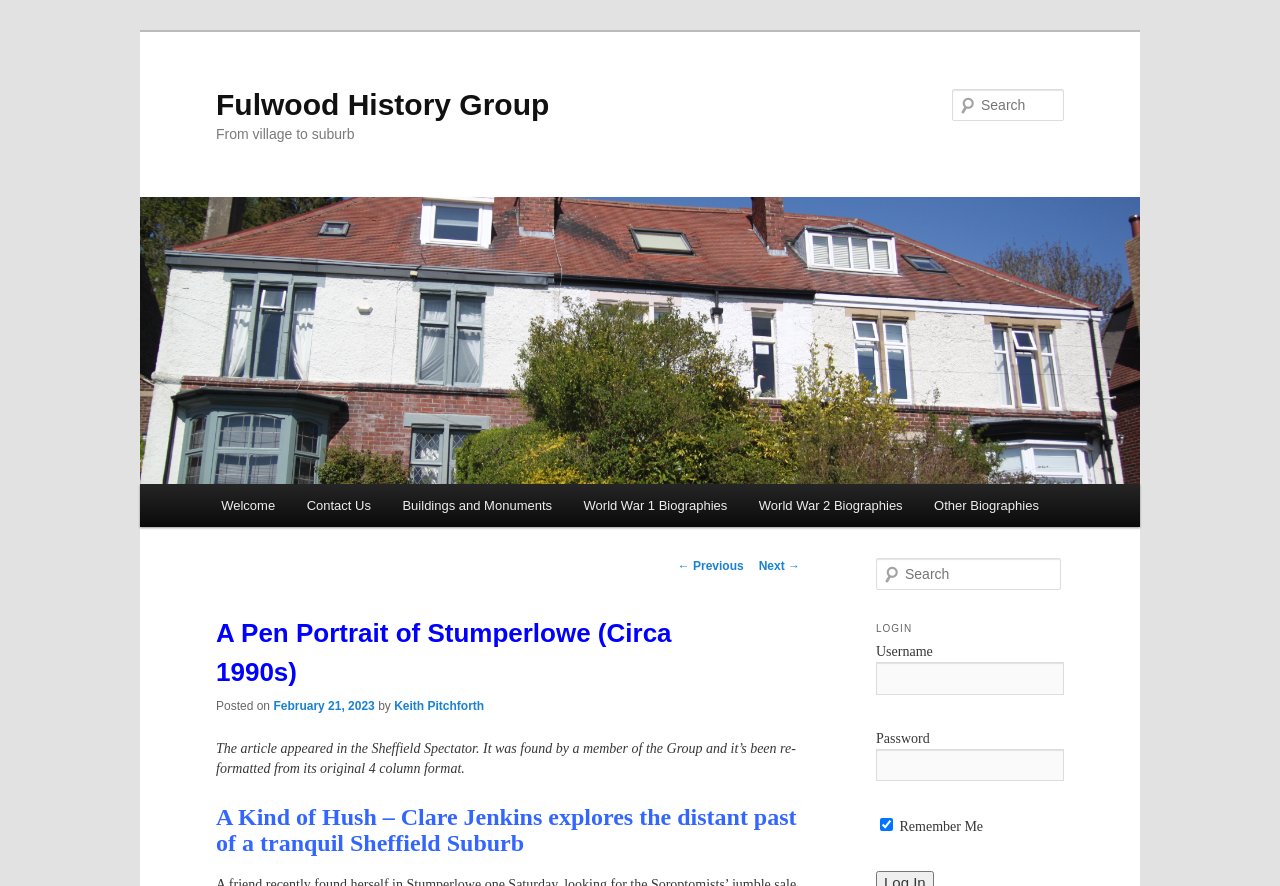Refer to the image and provide a thorough answer to this question:
What is the date of the article?

I found the answer by looking at the link element with the text 'February 21, 2023' which is a child of the header element.